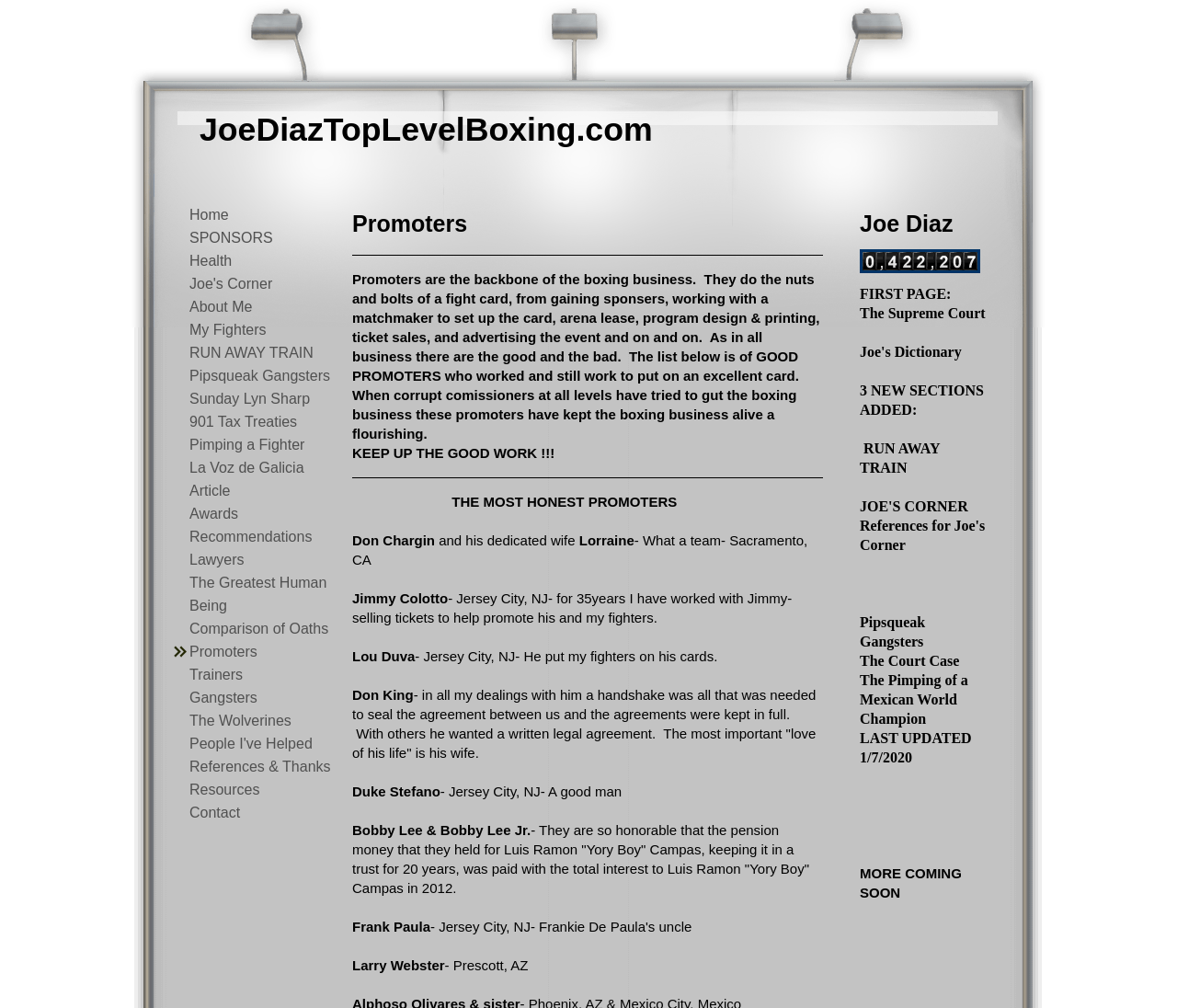Identify the bounding box coordinates for the UI element described as follows: The Greatest Human Being. Use the format (top-left x, top-left y, bottom-right x, bottom-right y) and ensure all values are floating point numbers between 0 and 1.

[0.131, 0.567, 0.295, 0.612]